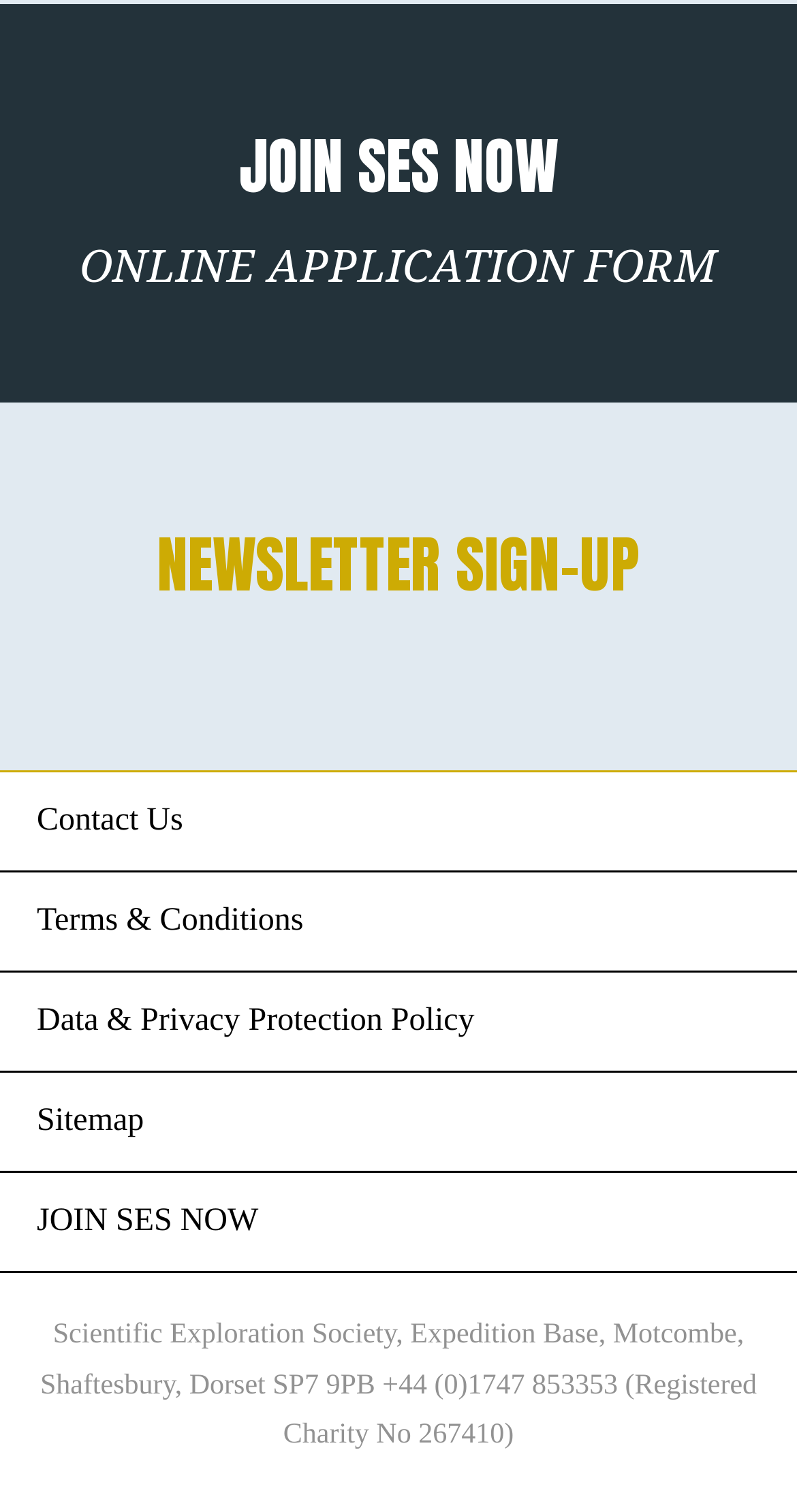Respond to the question below with a single word or phrase:
What is the location of the organization's Expedition Base?

Motcombe, Shaftesbury, Dorset SP7 9PB